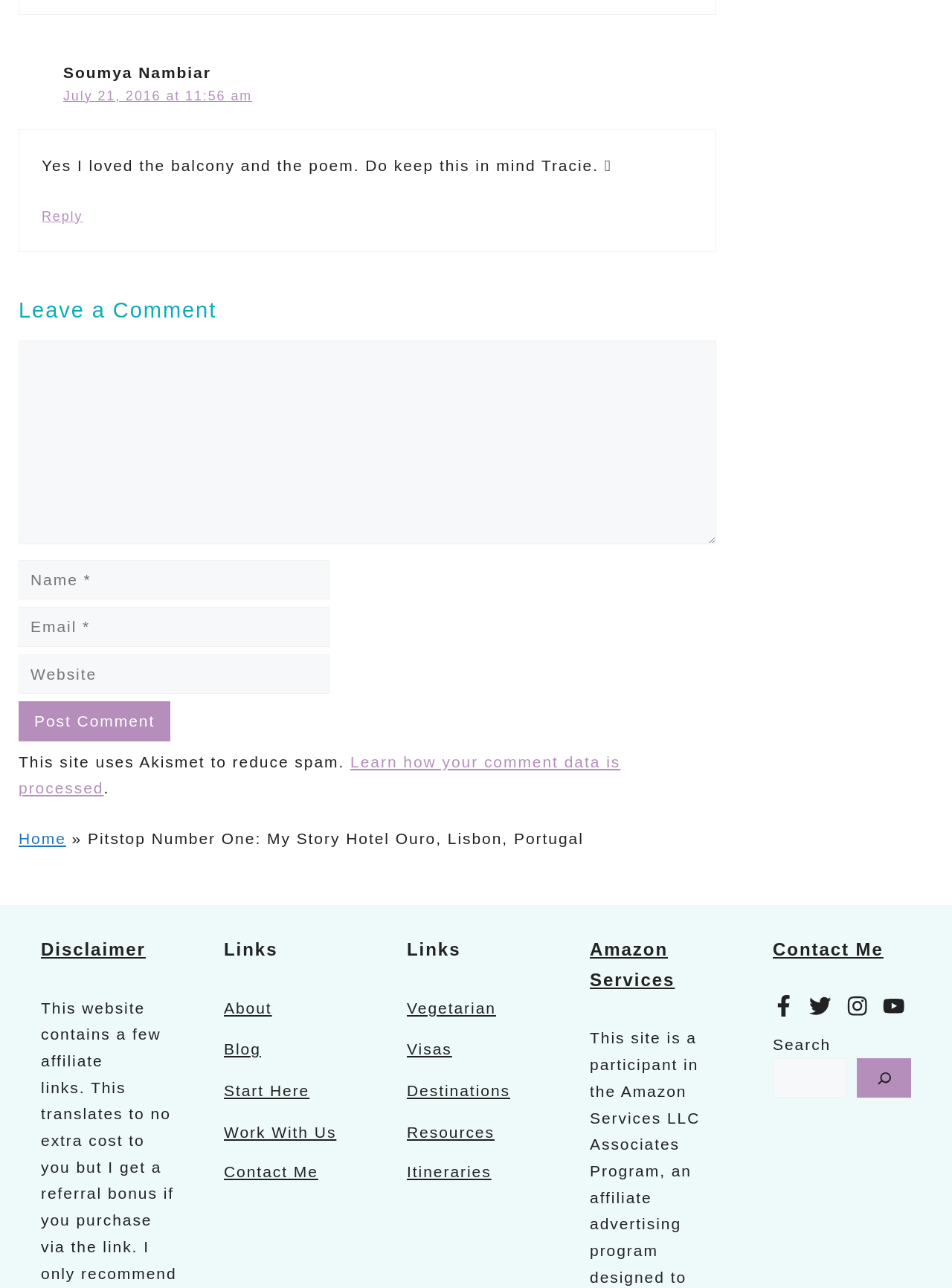Please determine the bounding box coordinates of the area that needs to be clicked to complete this task: 'Register for The Infinite Dial 2023'. The coordinates must be four float numbers between 0 and 1, formatted as [left, top, right, bottom].

None